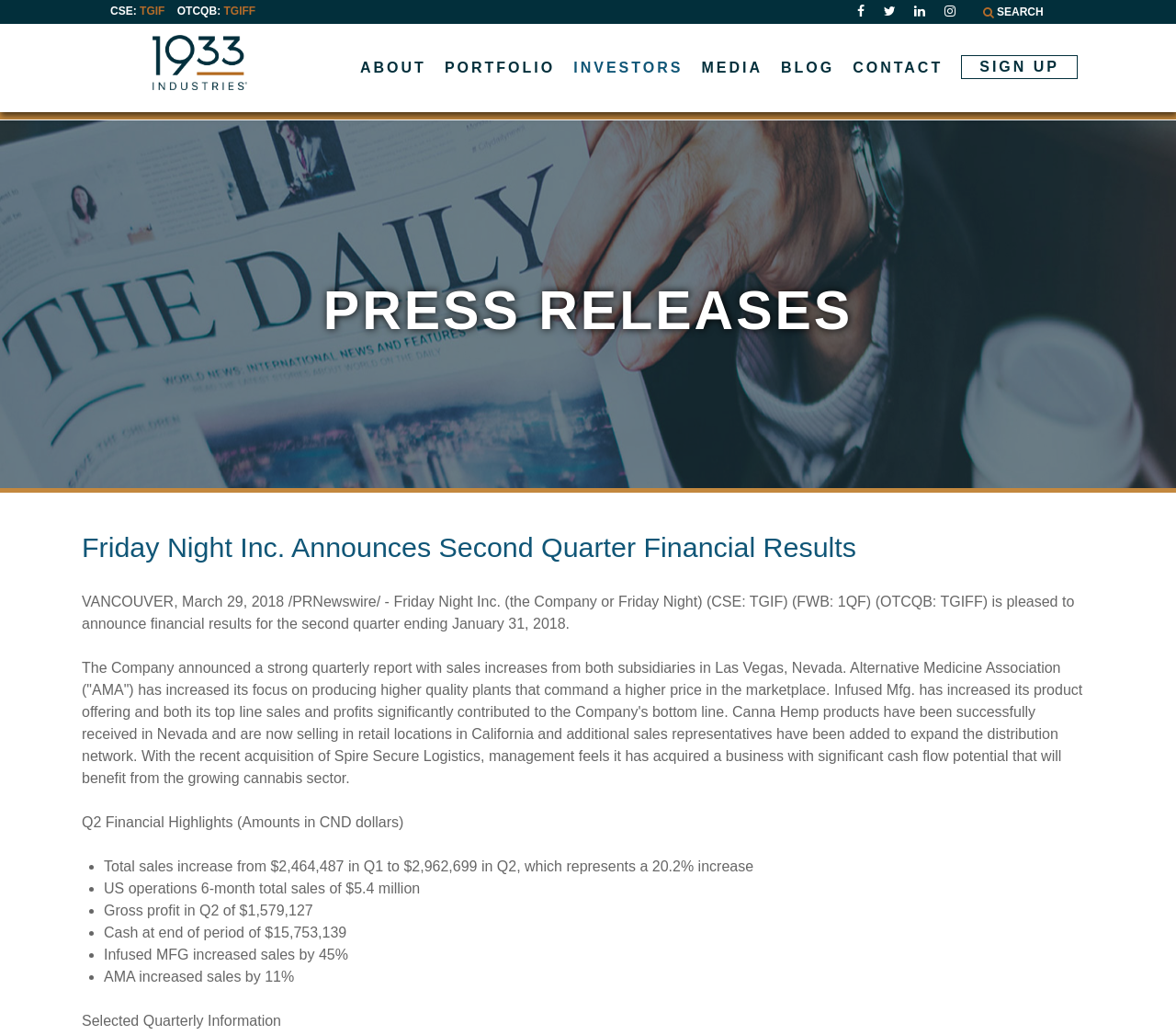Please identify the bounding box coordinates for the region that you need to click to follow this instruction: "Check the latest news".

[0.0, 0.117, 1.0, 0.472]